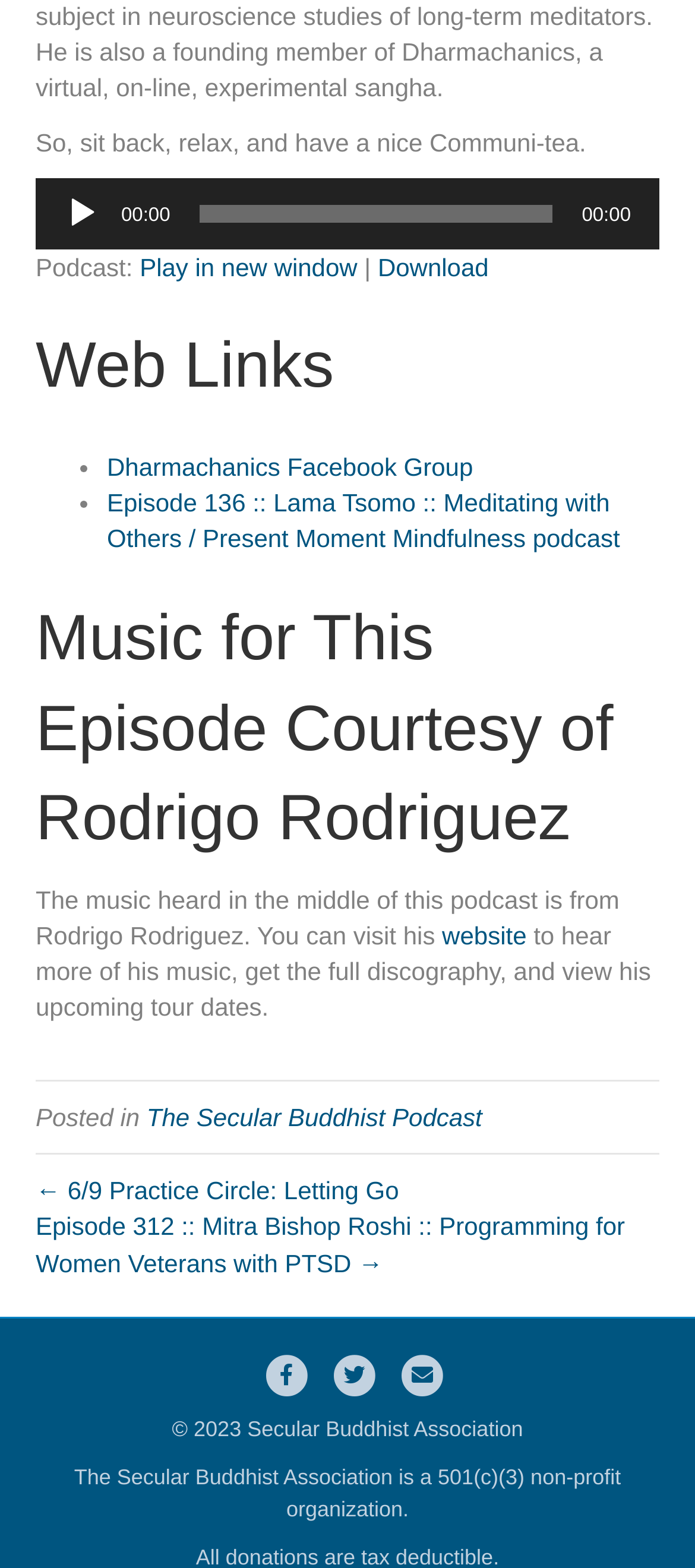Please specify the bounding box coordinates of the area that should be clicked to accomplish the following instruction: "Call the college". The coordinates should consist of four float numbers between 0 and 1, i.e., [left, top, right, bottom].

None